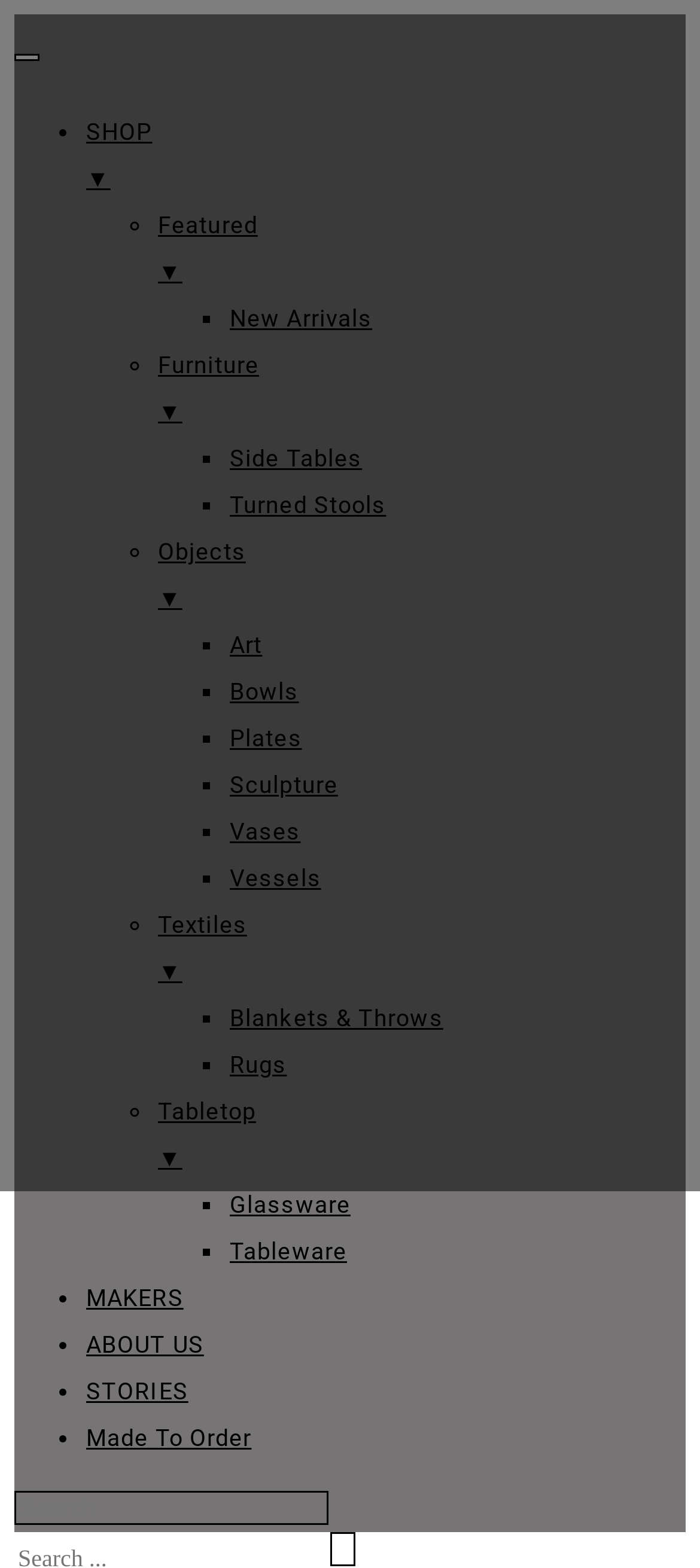How many subcategories are under 'Objects'?
Look at the image and answer the question using a single word or phrase.

6